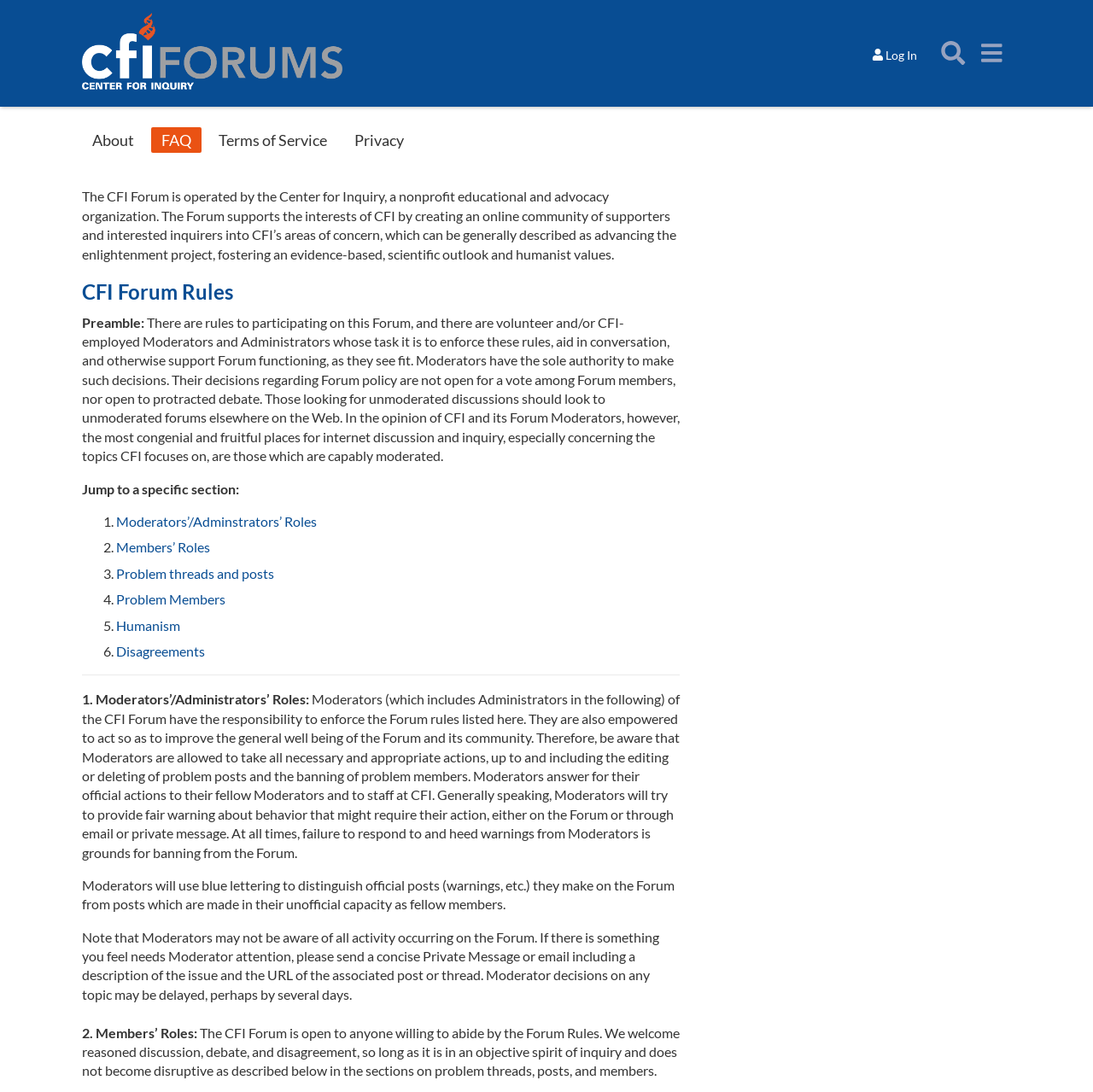Could you locate the bounding box coordinates for the section that should be clicked to accomplish this task: "Search the forum".

[0.854, 0.031, 0.89, 0.067]